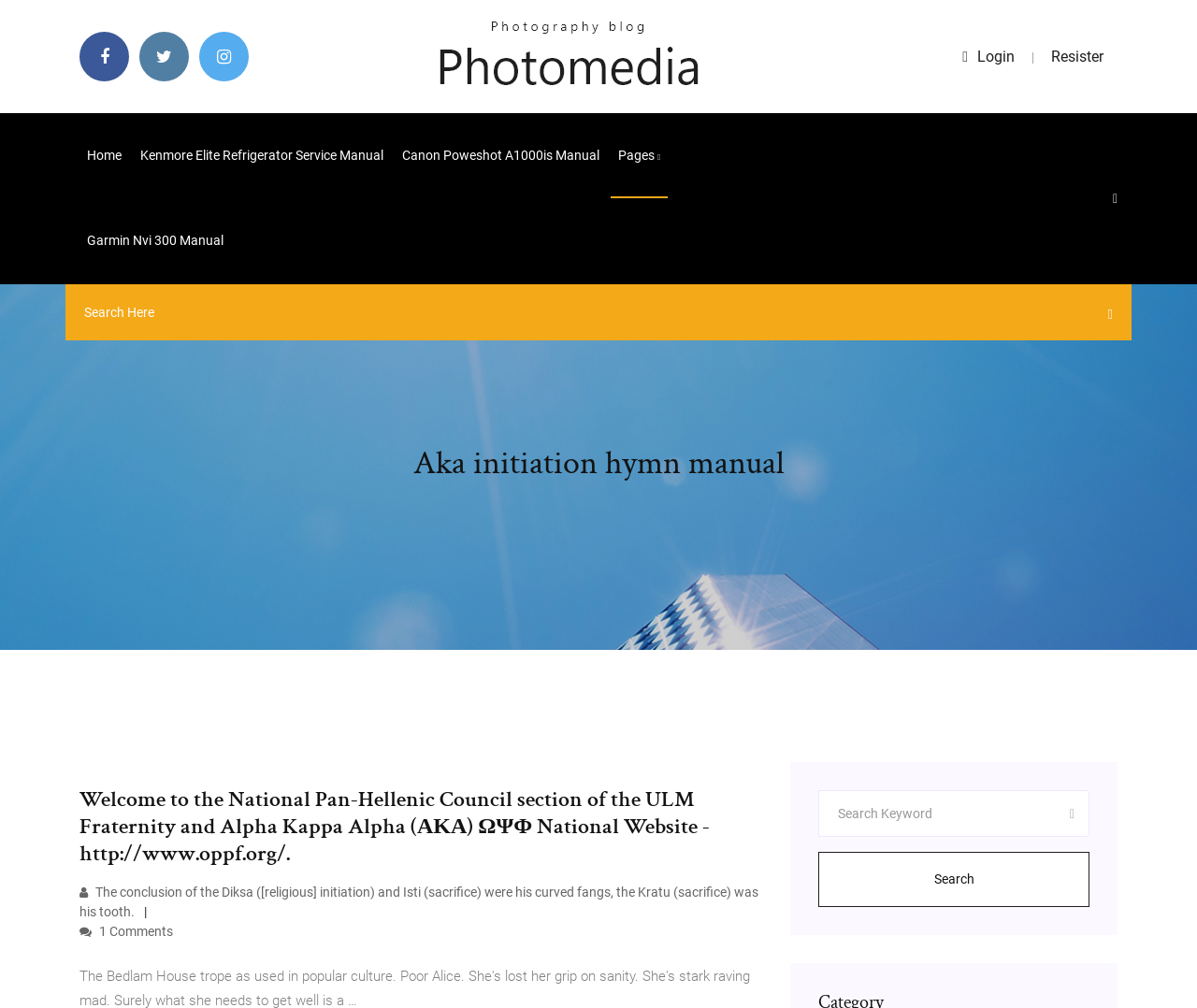Identify the bounding box coordinates for the UI element described as: "Welfare Services Guidelines".

None